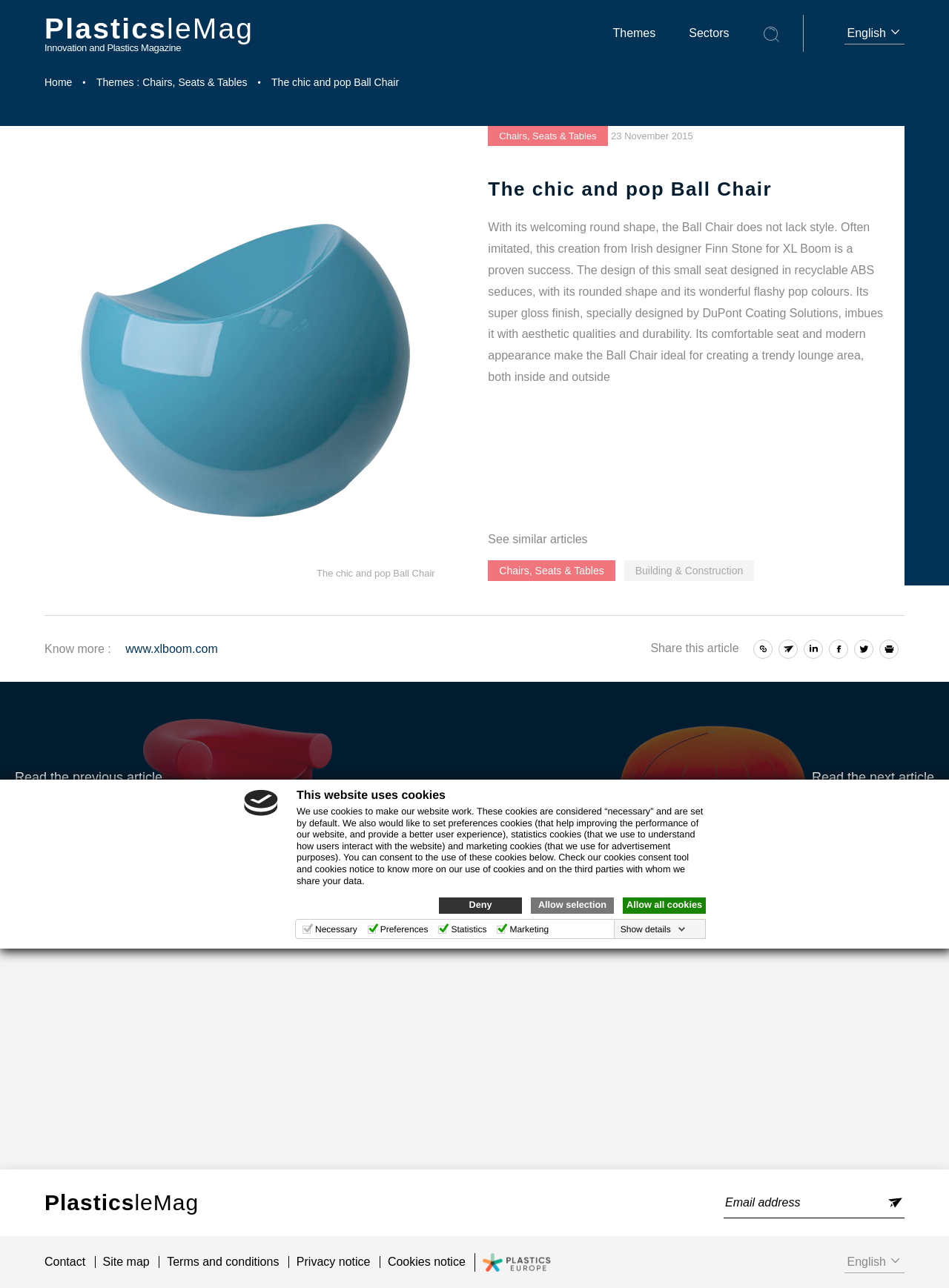What is the material used to make the Ball Chair?
Respond with a short answer, either a single word or a phrase, based on the image.

Recyclable ABS